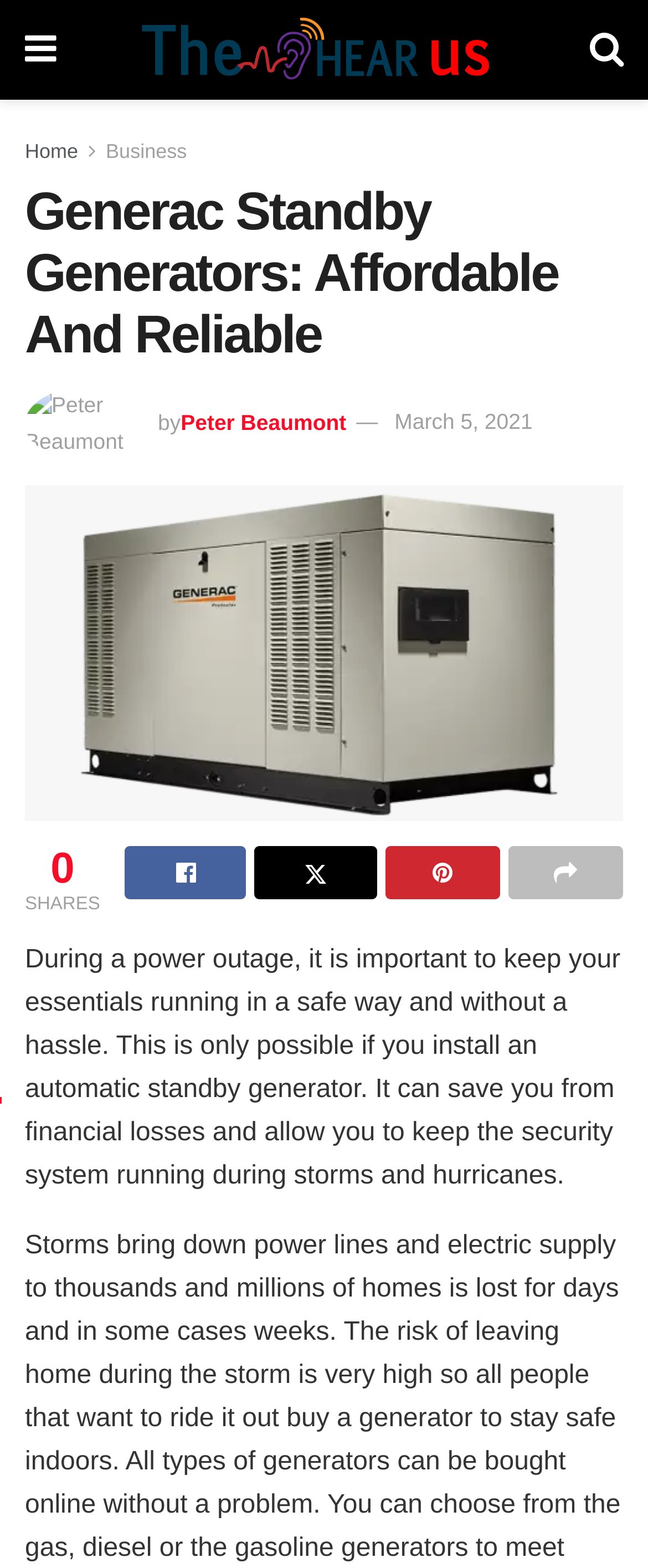Identify the bounding box of the UI element that matches this description: "Share on Facebook".

[0.193, 0.529, 0.381, 0.563]